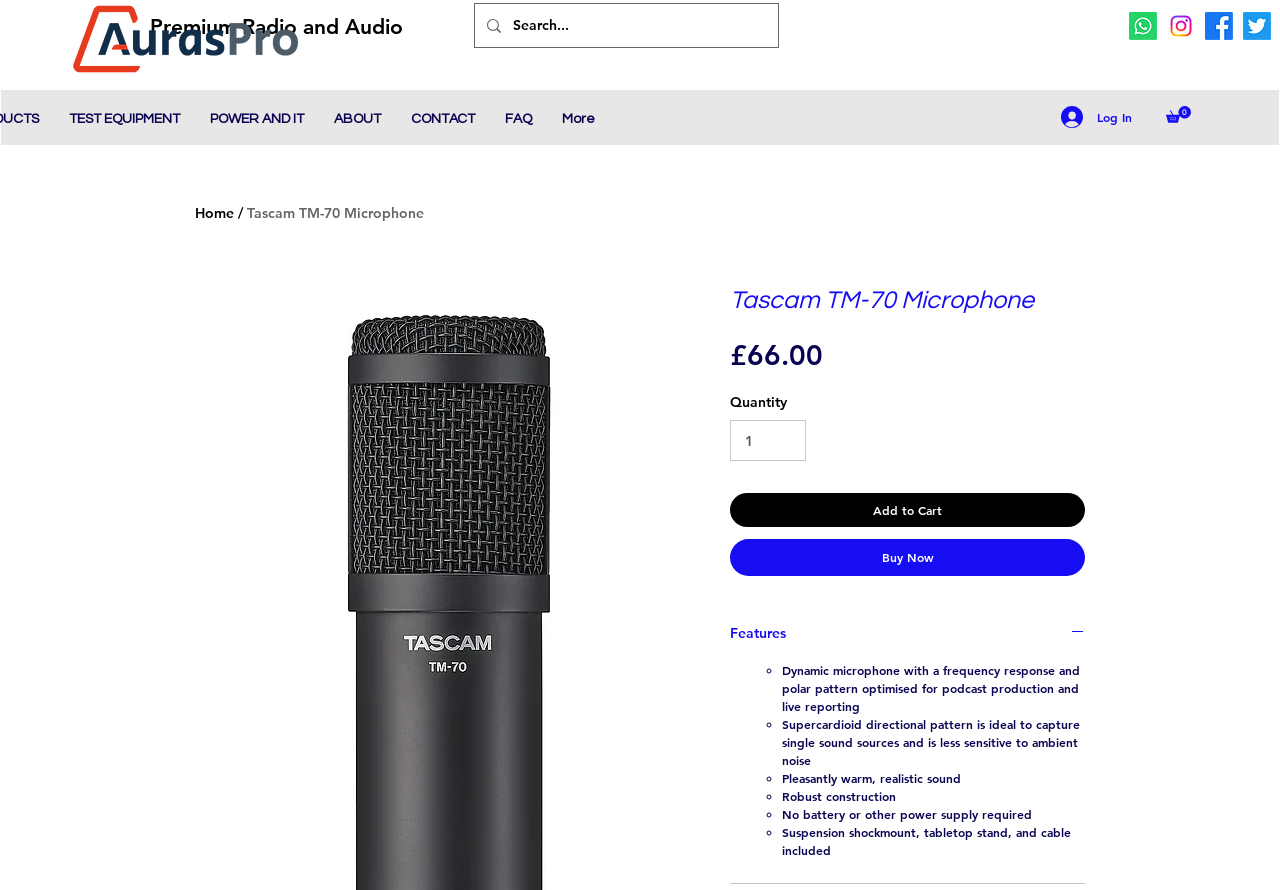What is the frequency response of the Tascam TM-70 Microphone optimized for?
Look at the image and respond with a one-word or short phrase answer.

Podcast production and live reporting